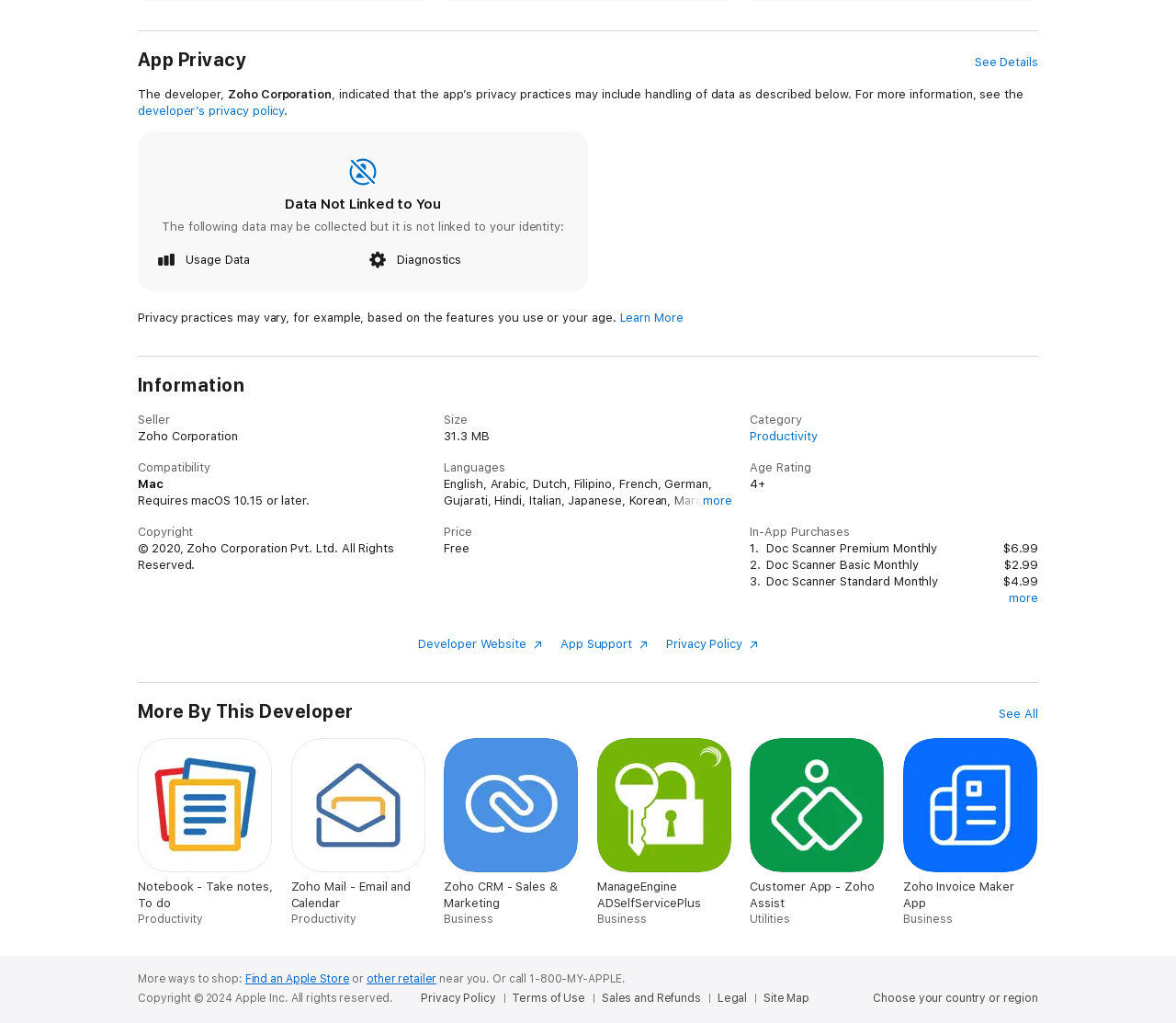What is the price of Doc Scanner?
Using the image, provide a concise answer in one word or a short phrase.

Free